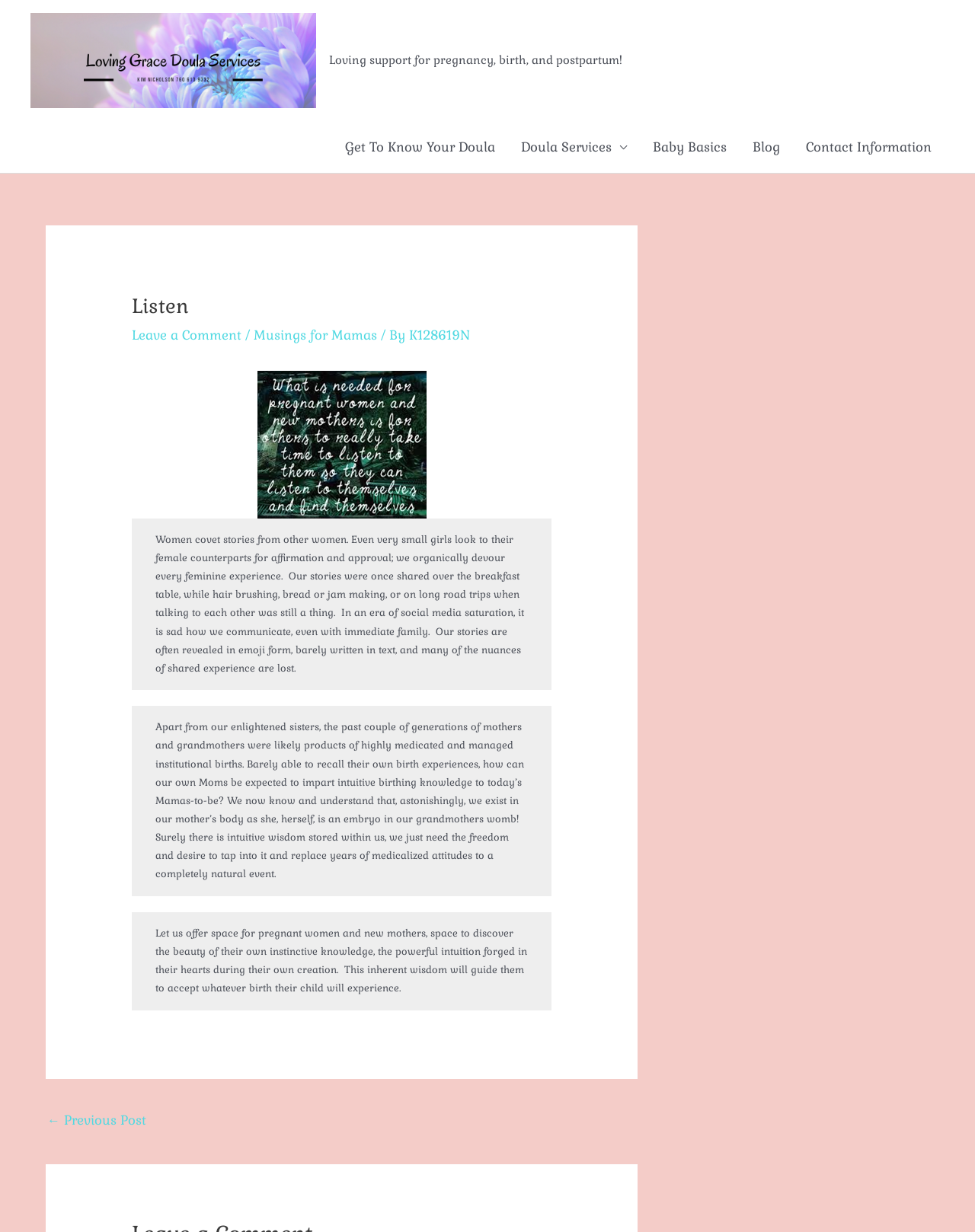Identify the bounding box of the UI element that matches this description: "Get To Know Your Doula".

[0.341, 0.098, 0.521, 0.14]